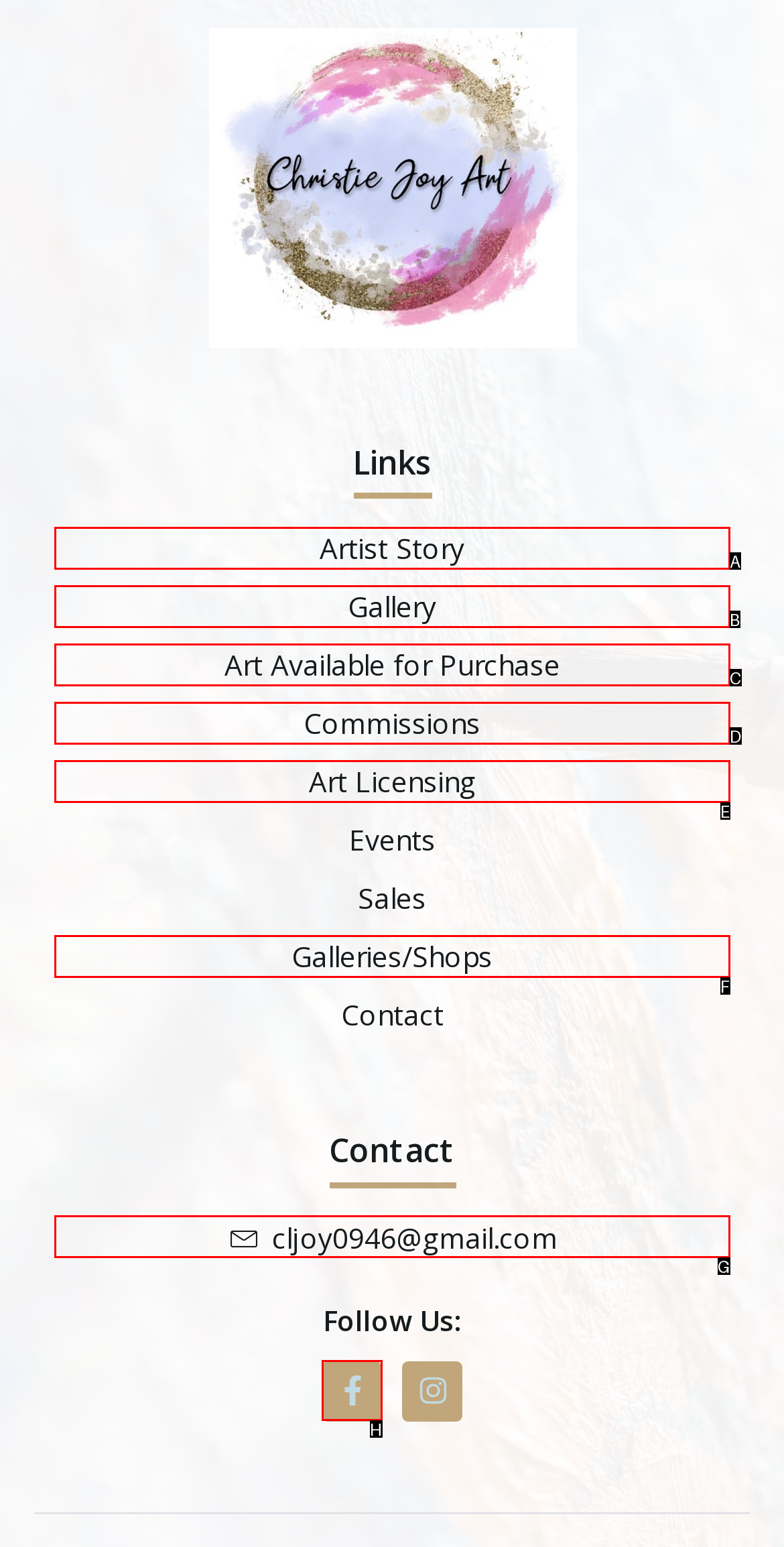Select the appropriate option that fits: Art Available for Purchase
Reply with the letter of the correct choice.

C